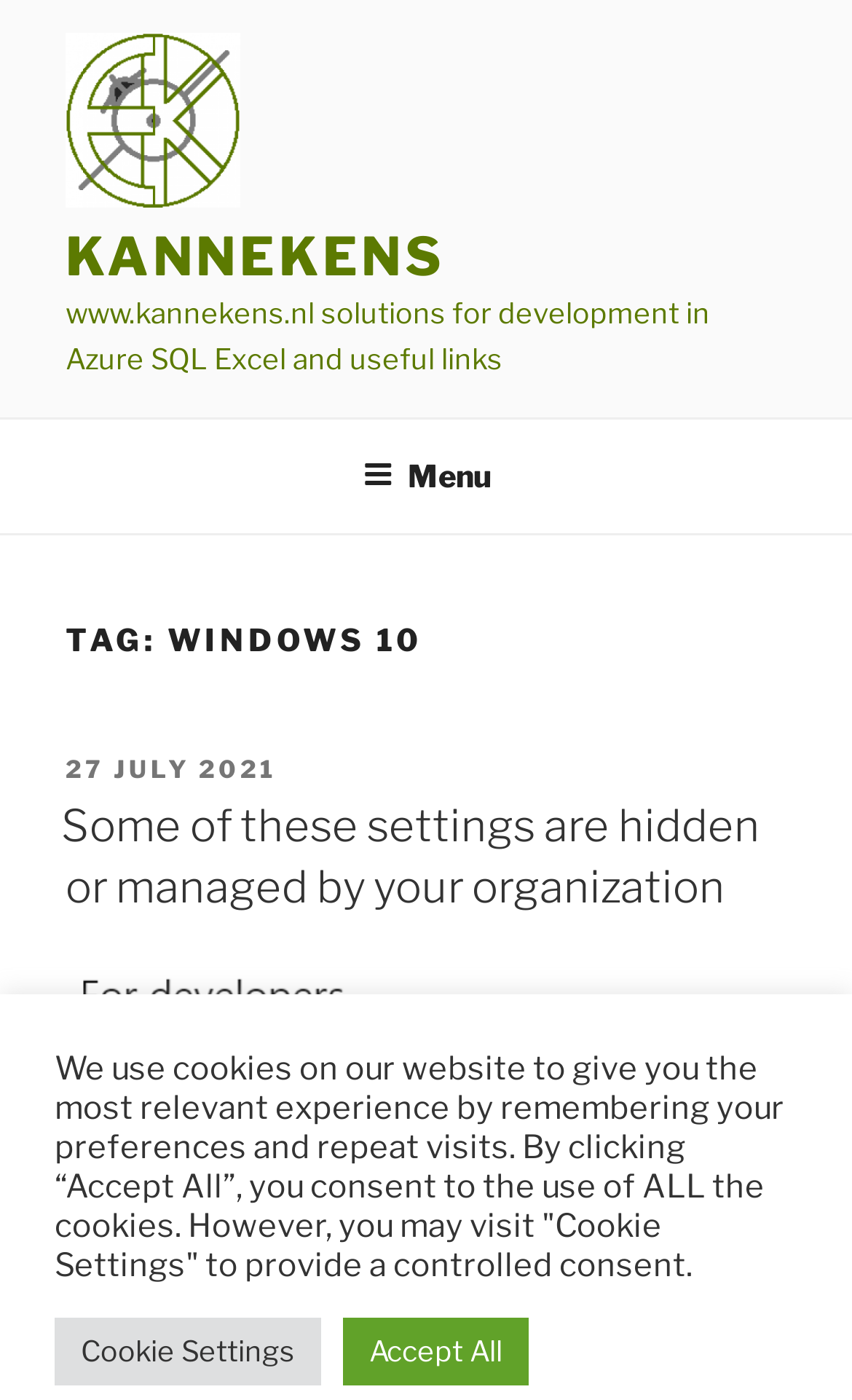Find the bounding box of the UI element described as: "Menu". The bounding box coordinates should be given as four float values between 0 and 1, i.e., [left, top, right, bottom].

[0.388, 0.301, 0.612, 0.378]